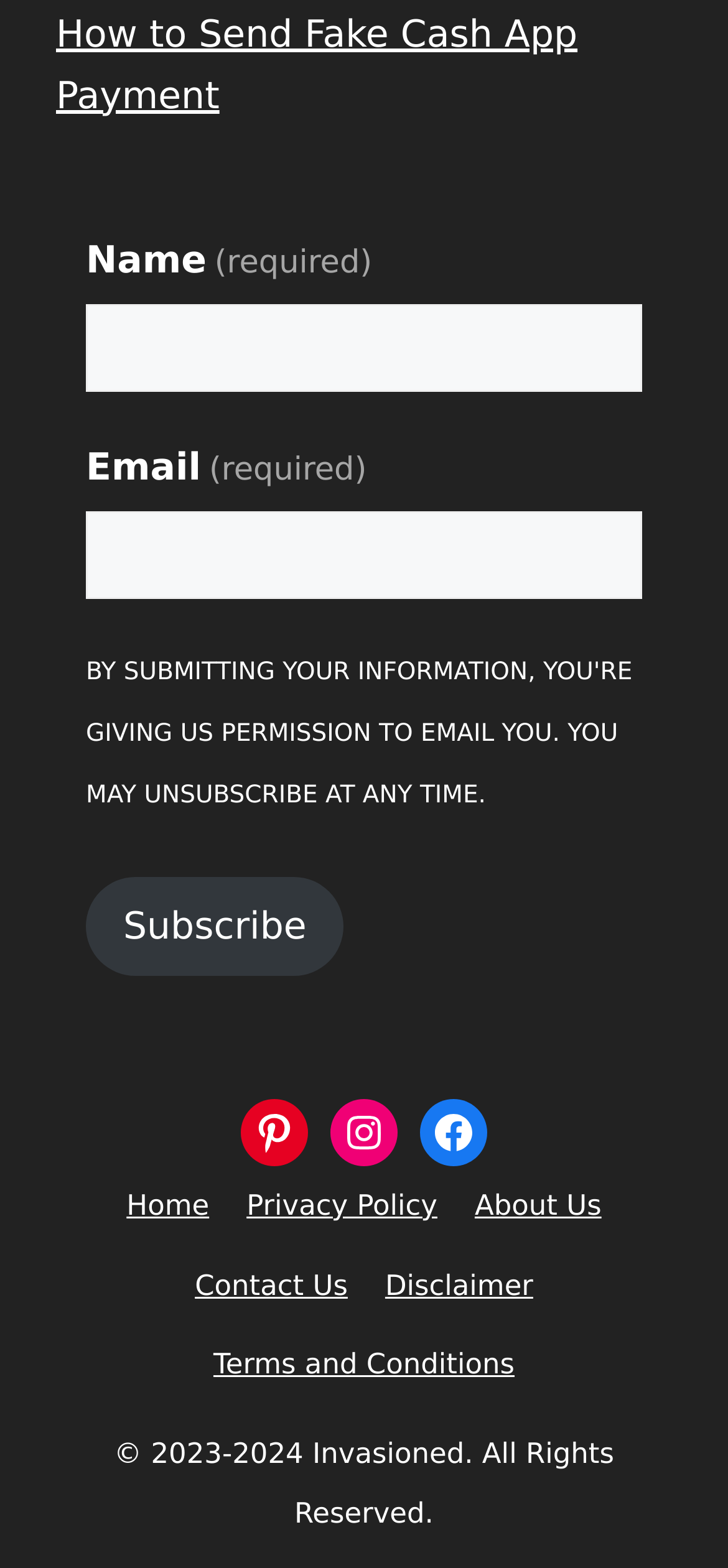Based on the image, provide a detailed and complete answer to the question: 
How many social media links are present?

The webpage contains links to three social media platforms: Pinterest, Instagram, and Facebook, which are located in the complementary section with a y-coordinate range of 0.701 to 0.744.